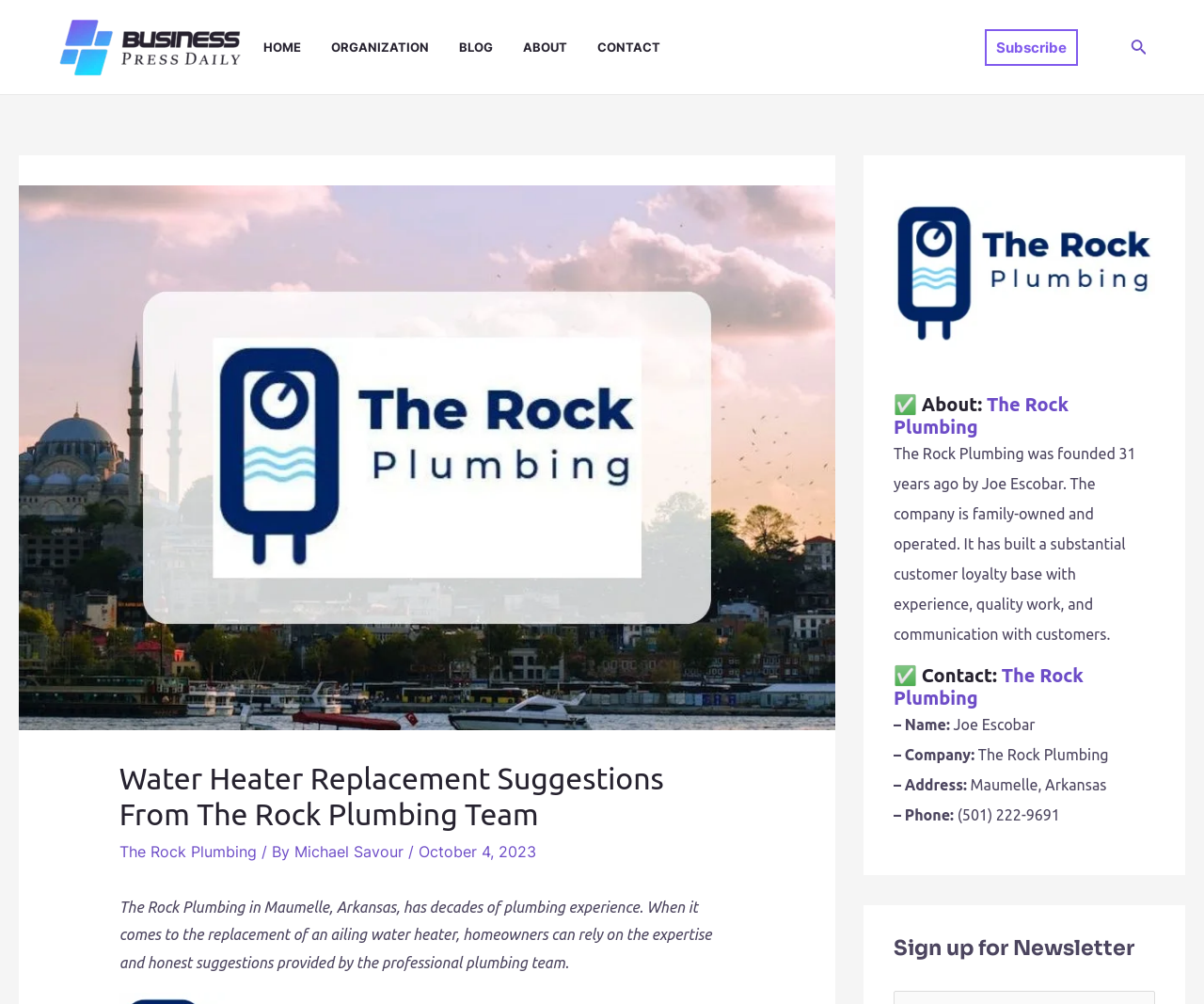Write a detailed summary of the webpage, including text, images, and layout.

The webpage is about The Rock Plumbing, a plumbing company based in Maumelle, Arkansas. At the top left, there is a link to "Business Press Daily" accompanied by an image. Below it, a navigation menu with five links is situated: "HOME", "ORGANIZATION", "BLOG", "ABOUT", and "CONTACT". 

On the top right, there are two links: "Subscribe" and a "Search icon link" with a magnifying glass icon. 

The main content of the webpage is divided into two sections. The first section has a heading "Water Heater Replacement Suggestions From The Rock Plumbing Team" and a brief introduction to the company, stating that they have decades of plumbing experience and can provide expertise and honest suggestions for water heater replacement. 

Below the introduction, there is a section with three subheadings: "About: The Rock Plumbing", "Contact: The Rock Plumbing", and "Sign up for Newsletter". The "About" section provides information about the company's history, stating that it was founded 31 years ago by Joe Escobar and is family-owned and operated. The "Contact" section displays the company's contact information, including name, company, address, and phone number.